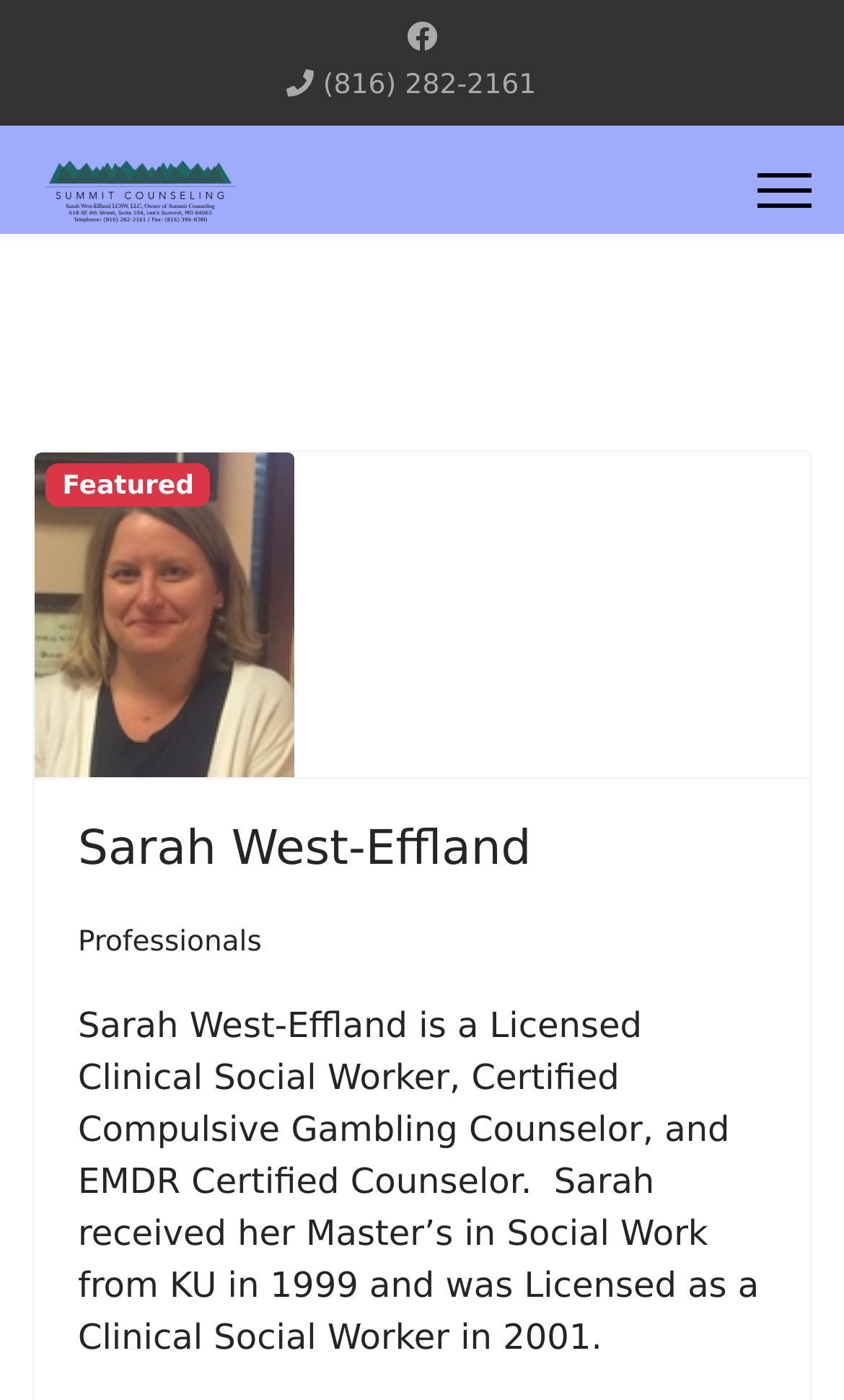Look at the image and give a detailed response to the following question: What is the category of Sarah West-Effland?

The category of Sarah West-Effland is mentioned as 'Category: Professionals' on the webpage, which is a generic element.